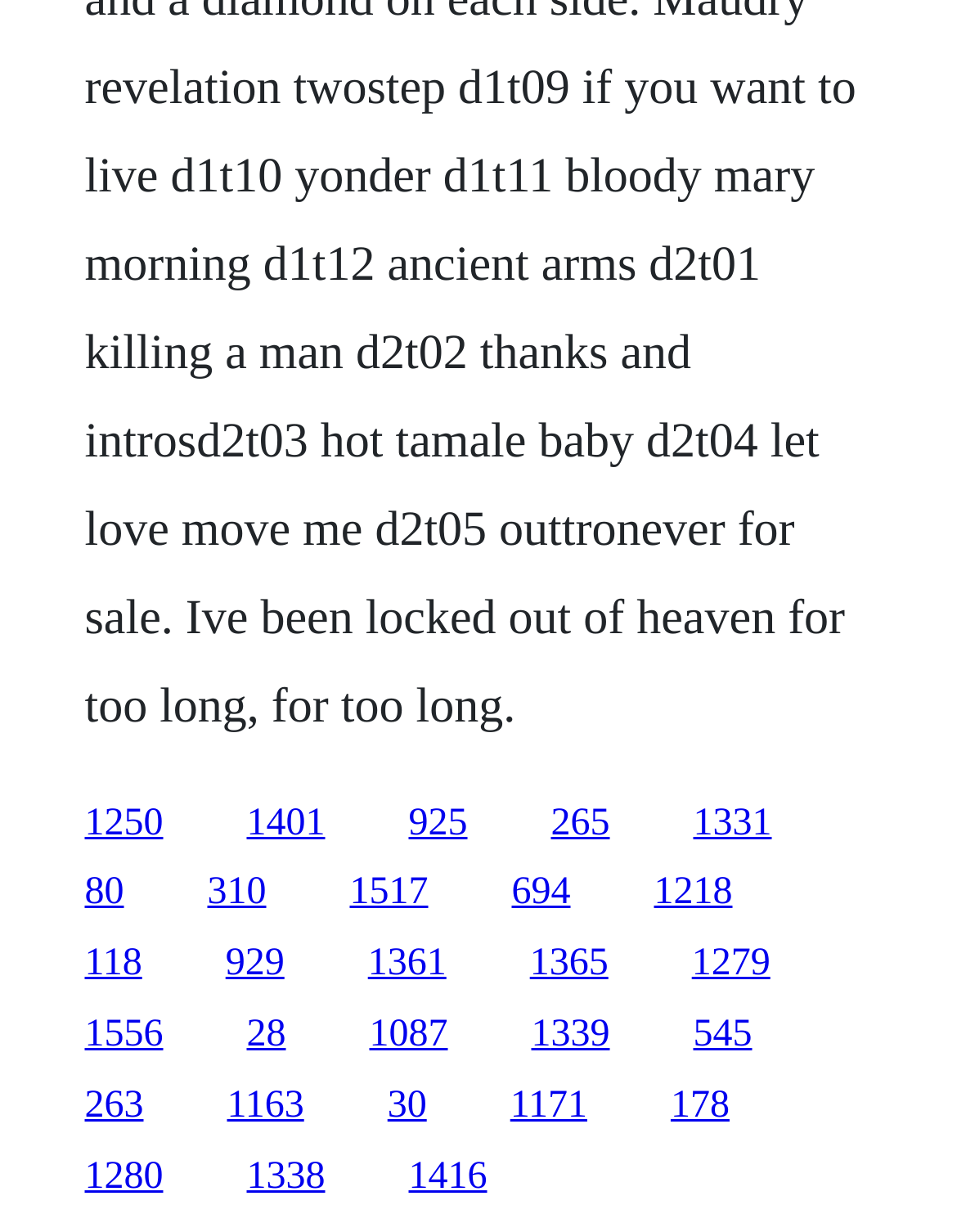Are the links arranged in a single row?
Look at the image and provide a short answer using one word or a phrase.

No